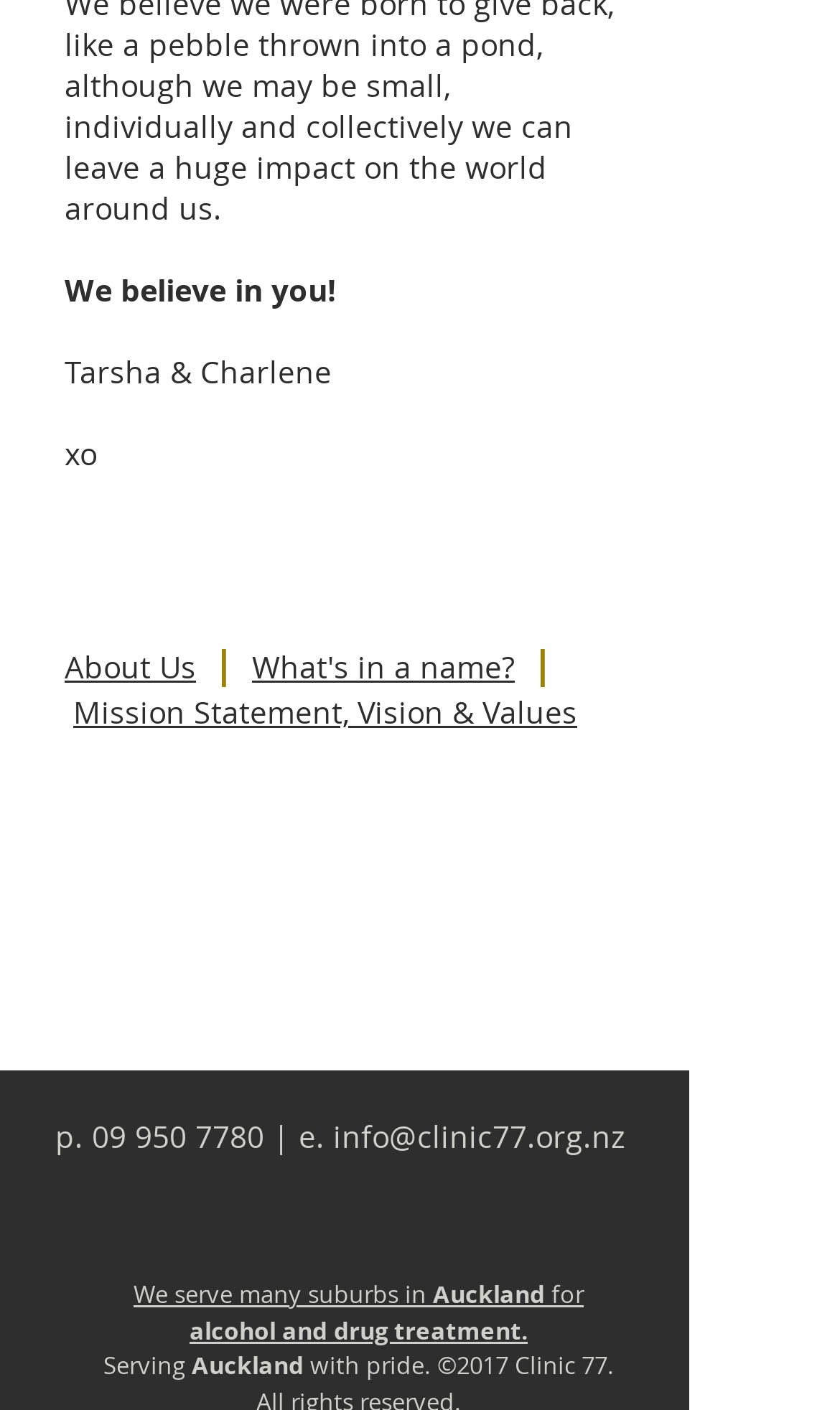What is the name of the founders?
Please provide a comprehensive answer based on the information in the image.

The founders' names are mentioned in the static text element 'Tarsha & Charlene' located at the top of the webpage, indicating that they are the founders of the organization or clinic.